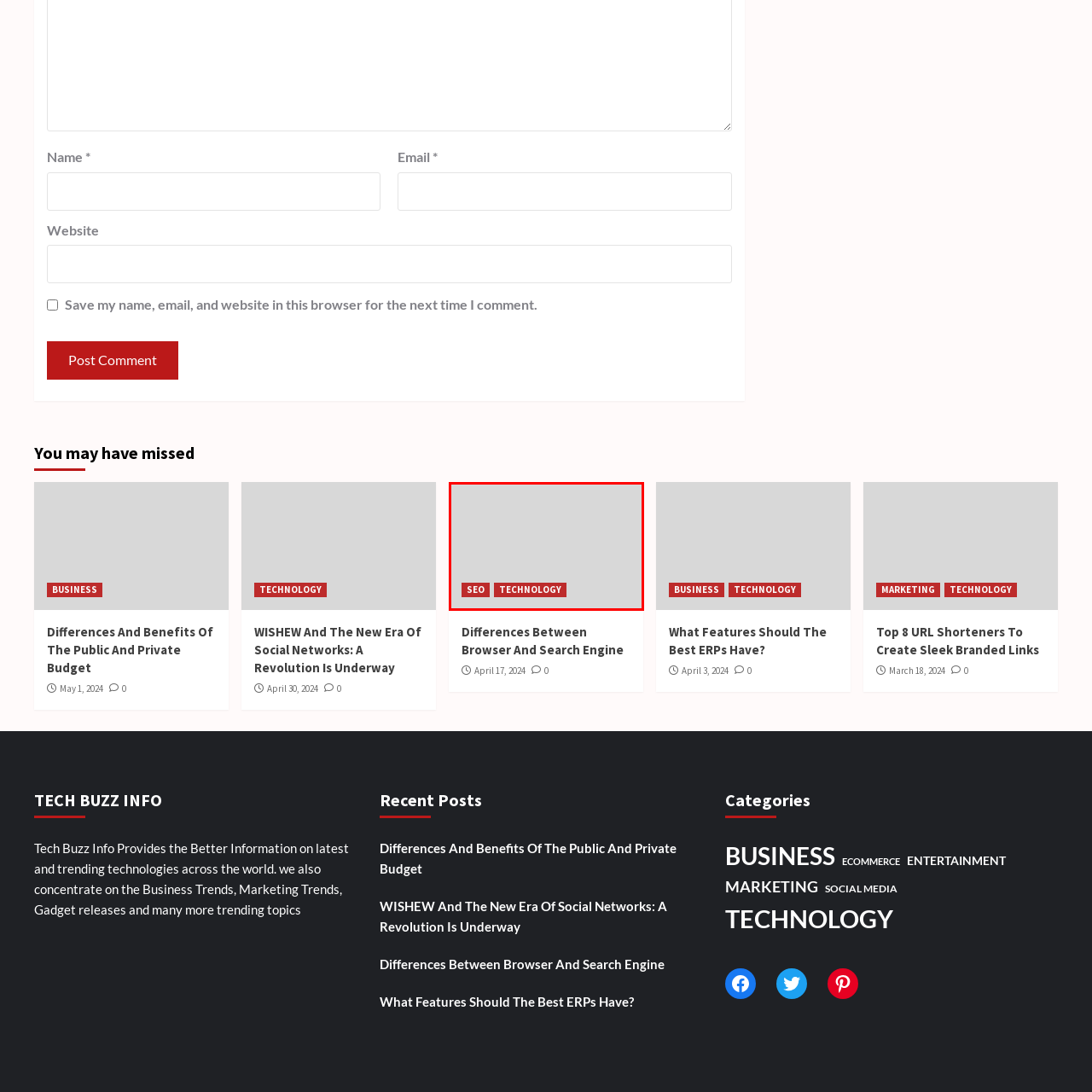Study the image inside the red outline, What is the purpose of the visual arrangement? 
Respond with a brief word or phrase.

To draw attention to interconnectedness